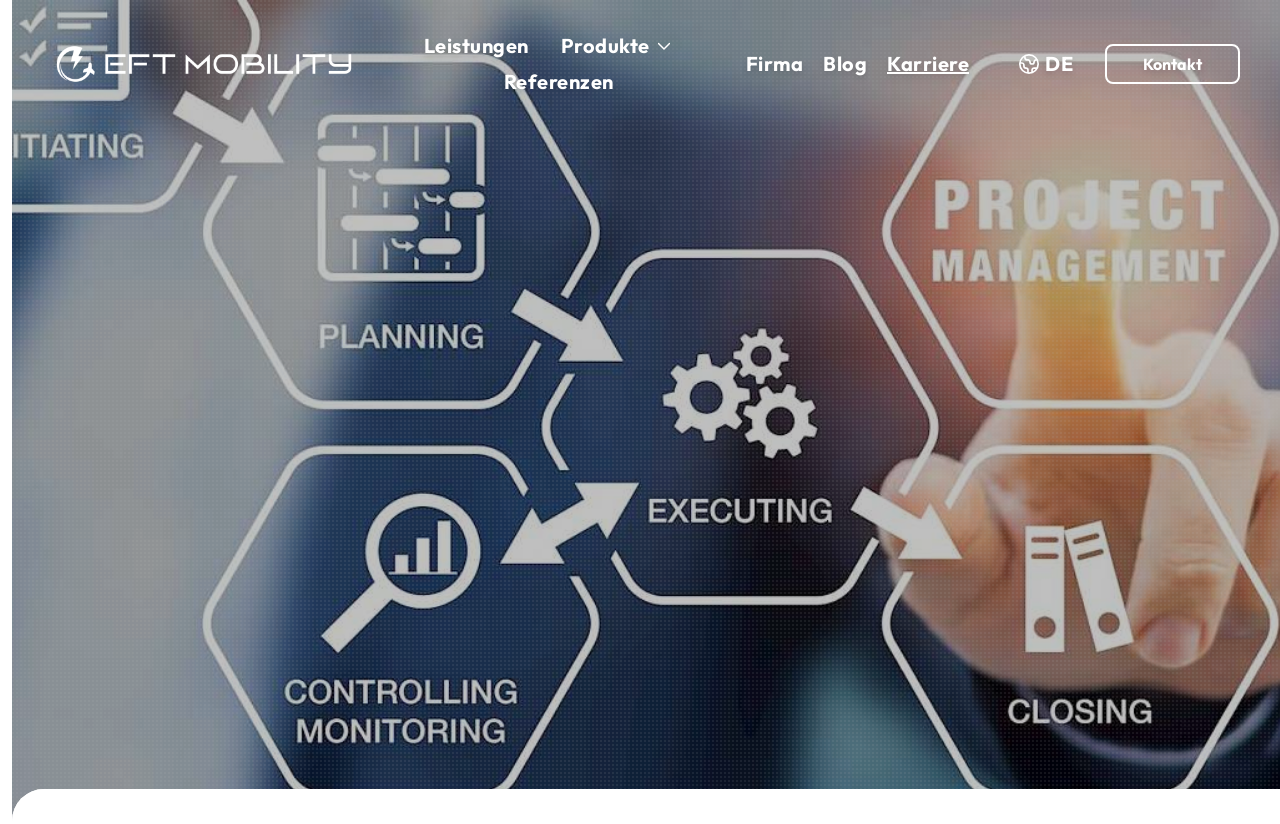Locate the bounding box coordinates of the element that should be clicked to execute the following instruction: "View Kontakt".

[0.893, 0.07, 0.939, 0.085]